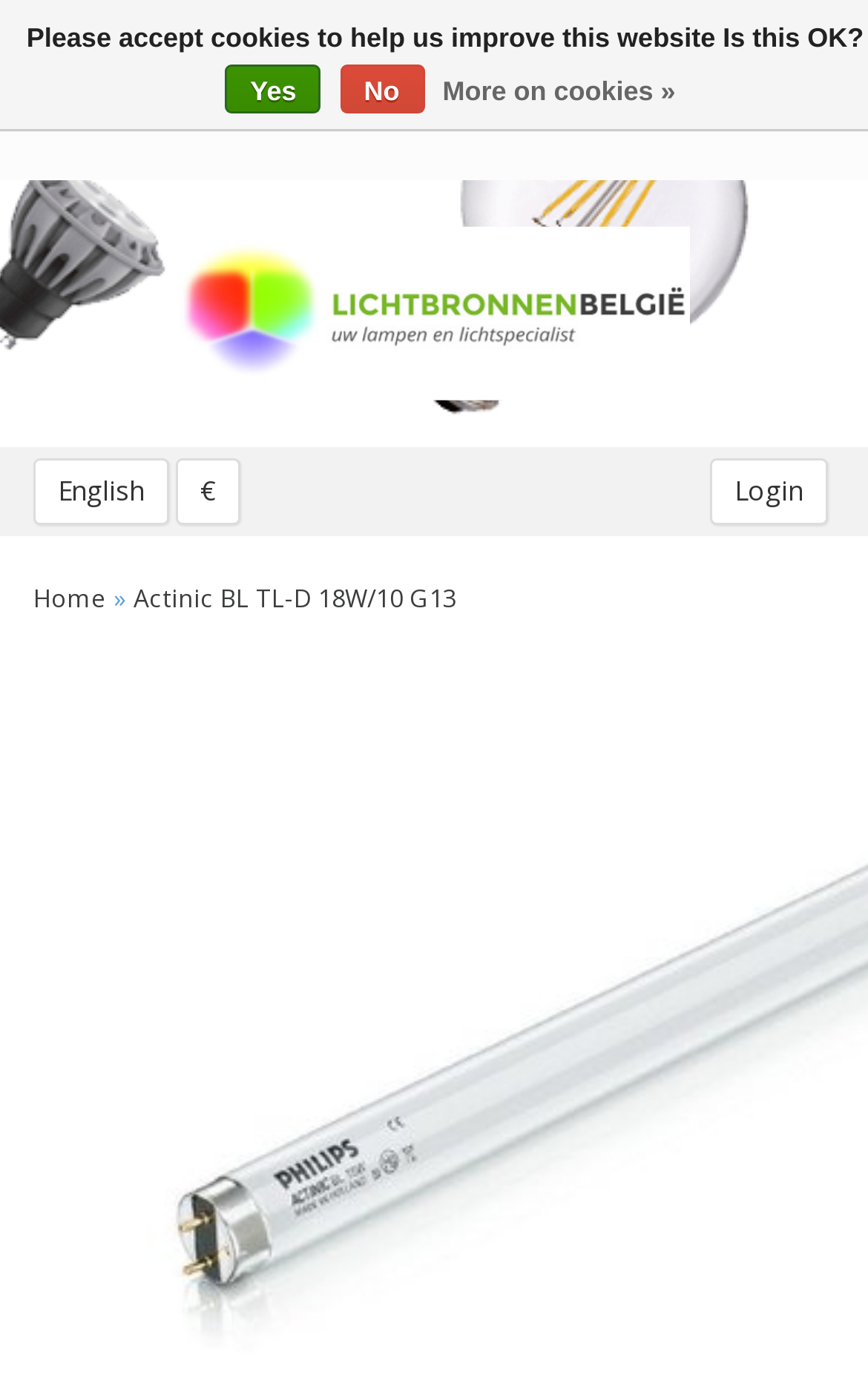Please specify the bounding box coordinates of the clickable region necessary for completing the following instruction: "Open the menu". The coordinates must consist of four float numbers between 0 and 1, i.e., [left, top, right, bottom].

None